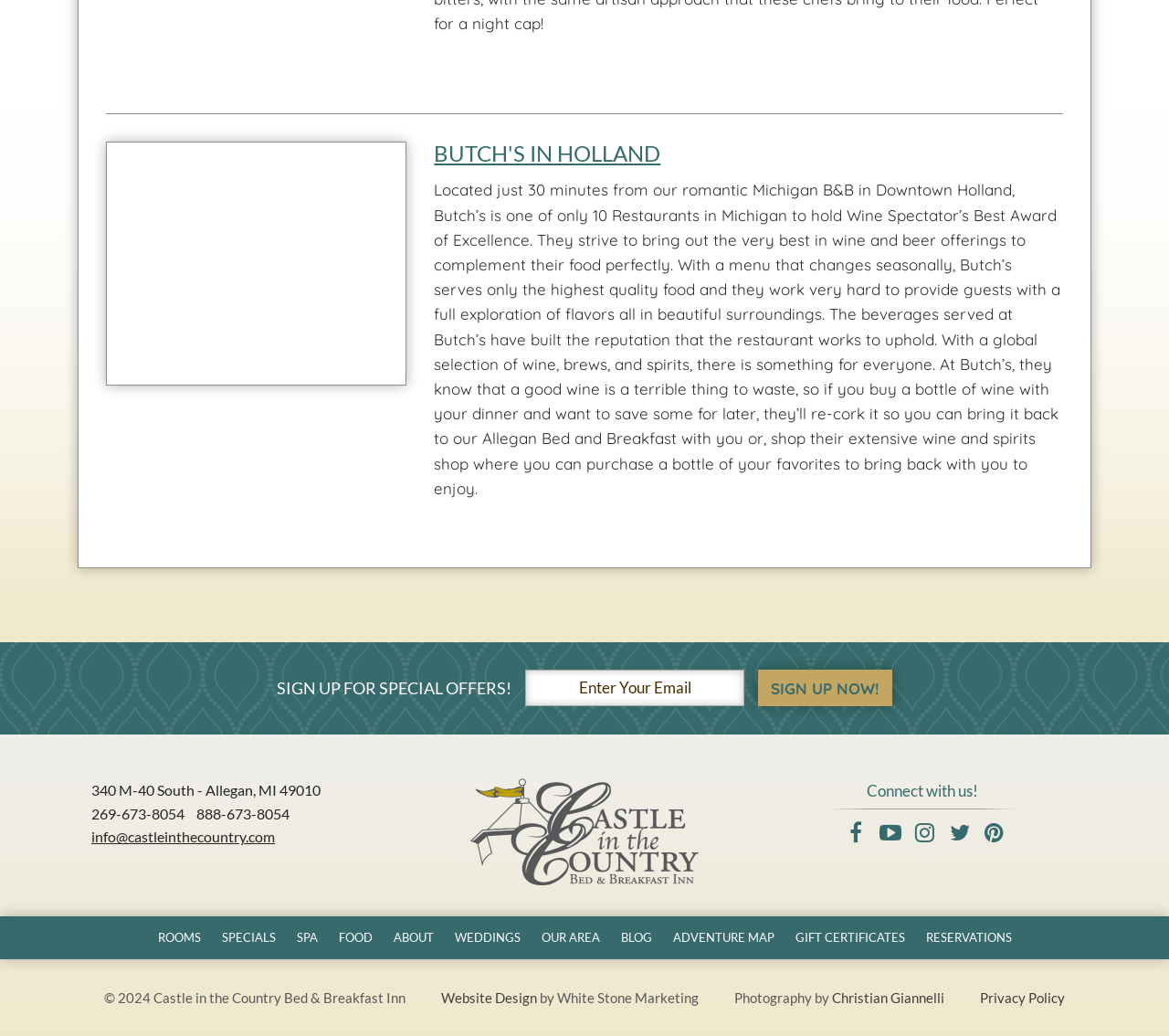Determine the bounding box coordinates of the area to click in order to meet this instruction: "Explore Castle in the Country Bed & Breakfast Inn".

[0.402, 0.752, 0.598, 0.855]